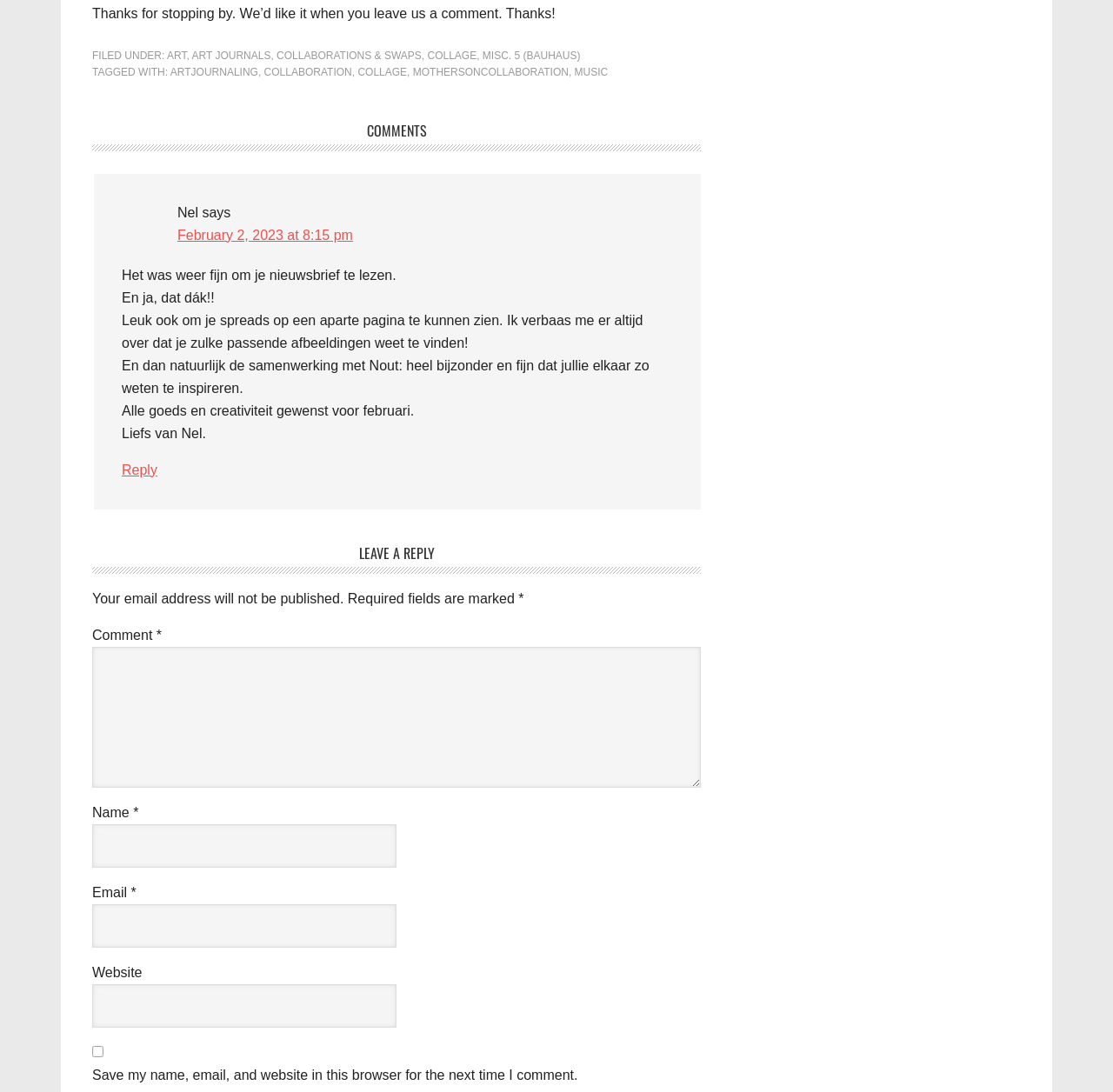Please identify the bounding box coordinates of the clickable element to fulfill the following instruction: "Click on ART JOURNALS". The coordinates should be four float numbers between 0 and 1, i.e., [left, top, right, bottom].

[0.172, 0.045, 0.243, 0.056]